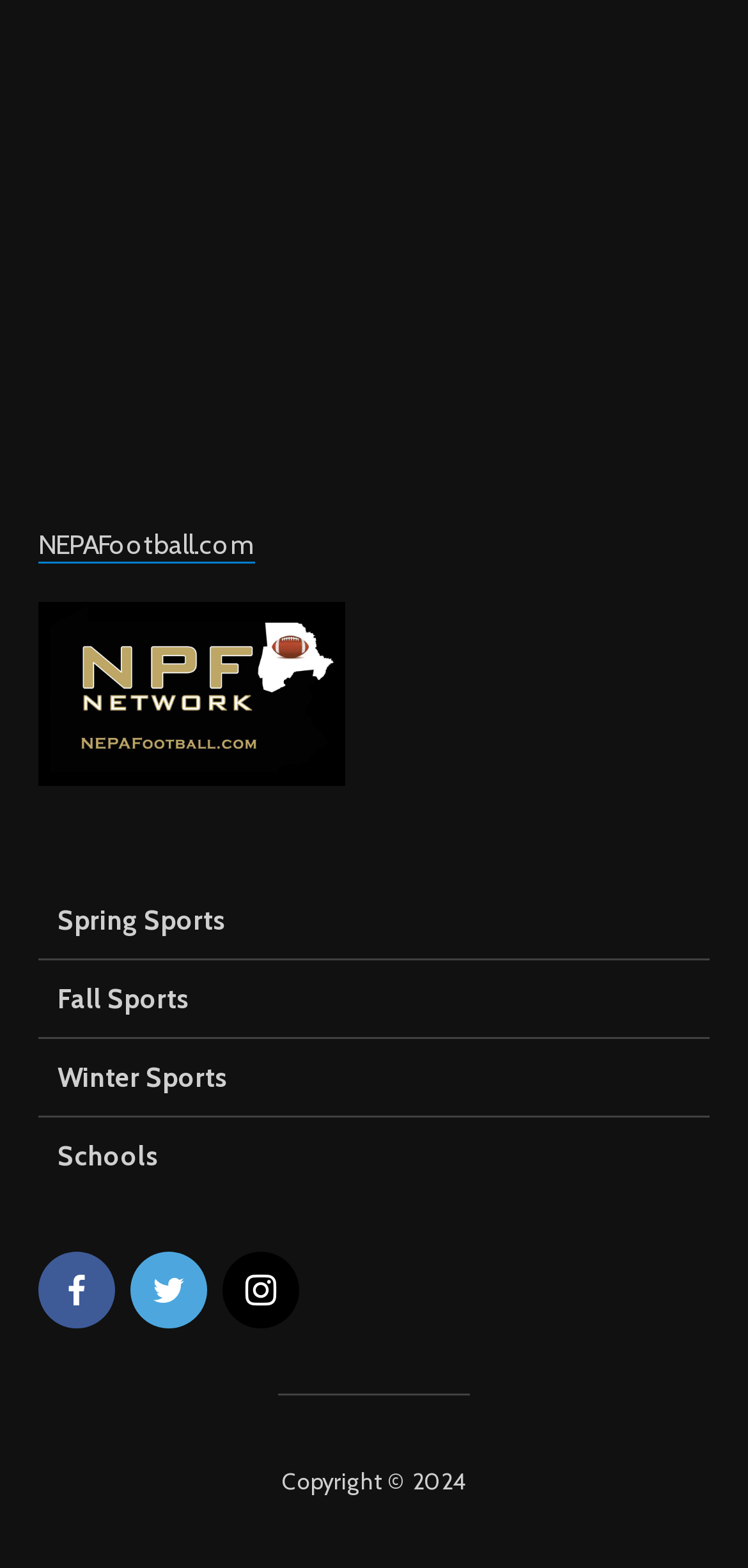Observe the image and answer the following question in detail: What is the name of the website?

The name of the website can be found in the link element with the text 'NEPAFootball.com' located at the top of the webpage.